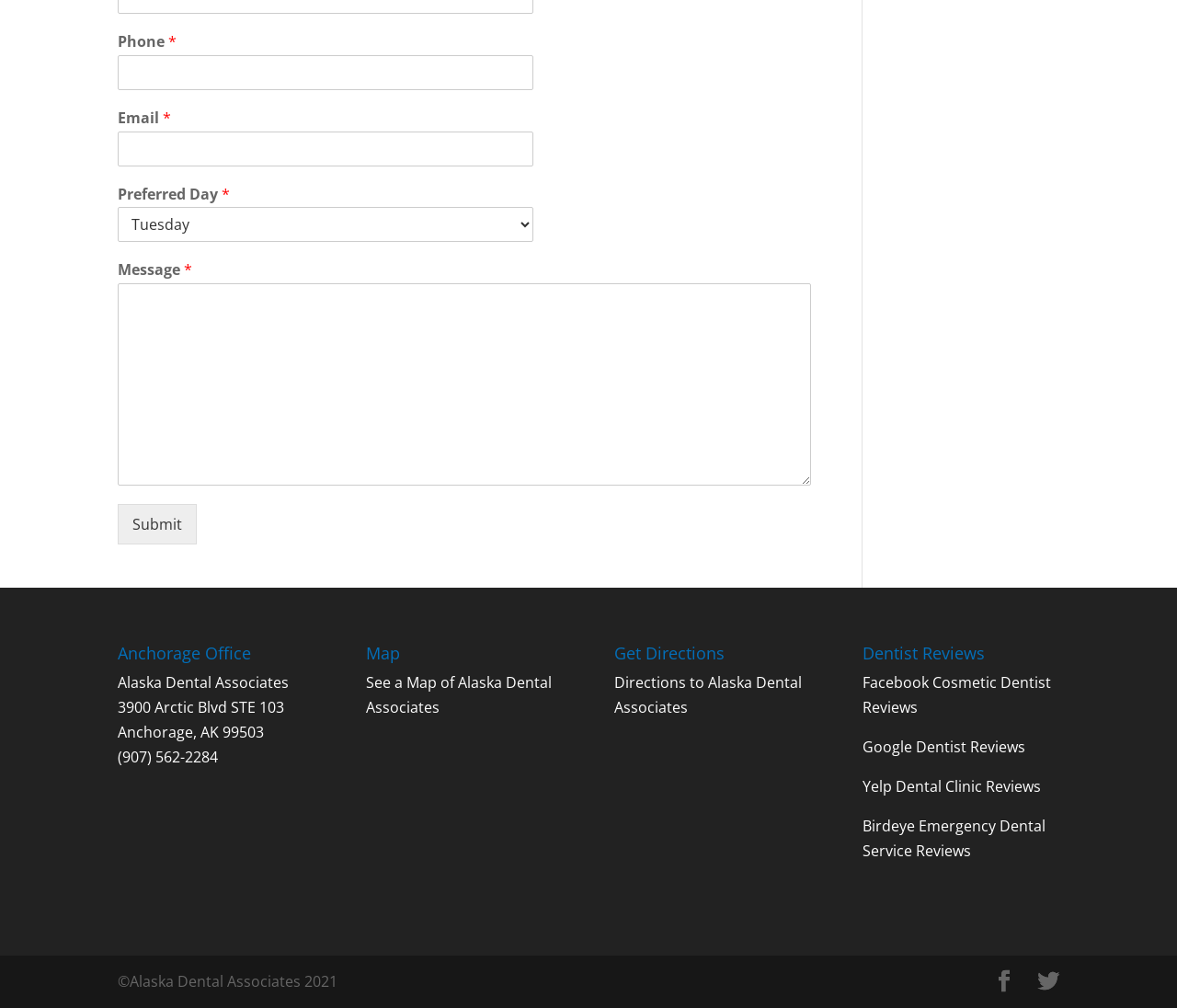Provide a brief response to the question below using a single word or phrase: 
What is the address of the office?

3900 Arctic Blvd STE 103